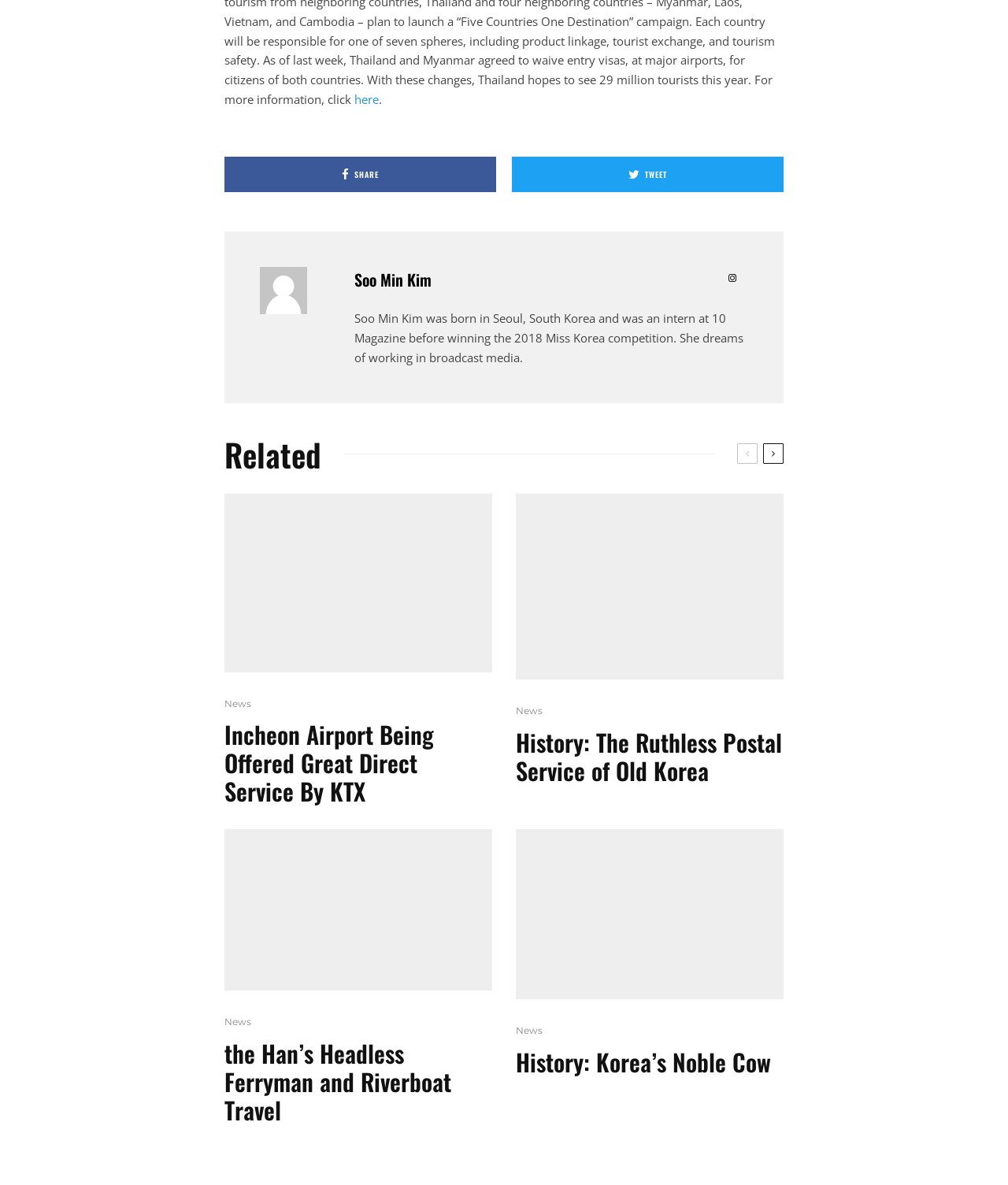What is Soo Min Kim's dream job?
Please respond to the question with a detailed and informative answer.

Based on the webpage, Soo Min Kim's biography is provided, which mentions that she dreams of working in broadcast media.